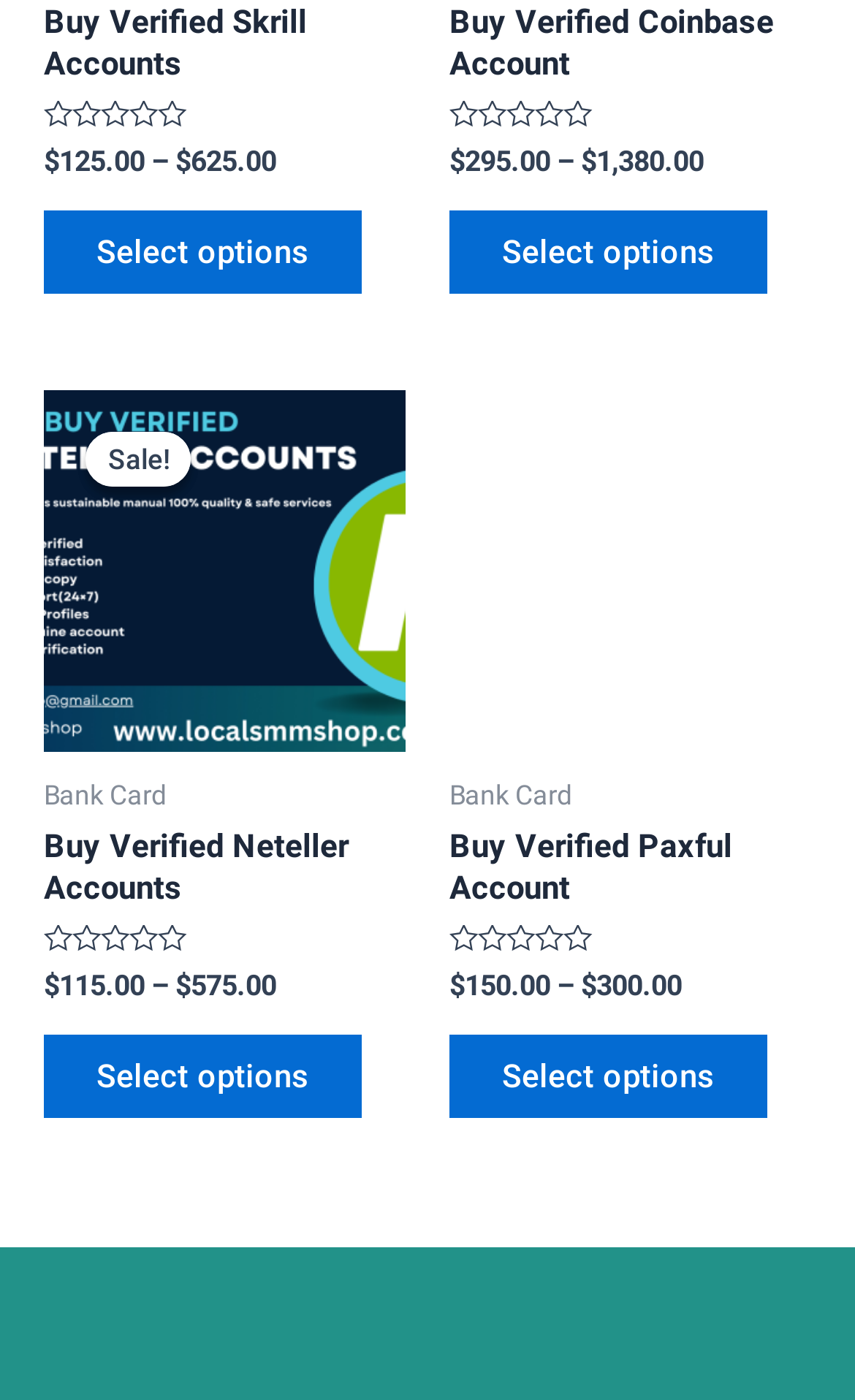Answer the question in a single word or phrase:
What is the common theme among the products listed on this webpage?

Verified accounts